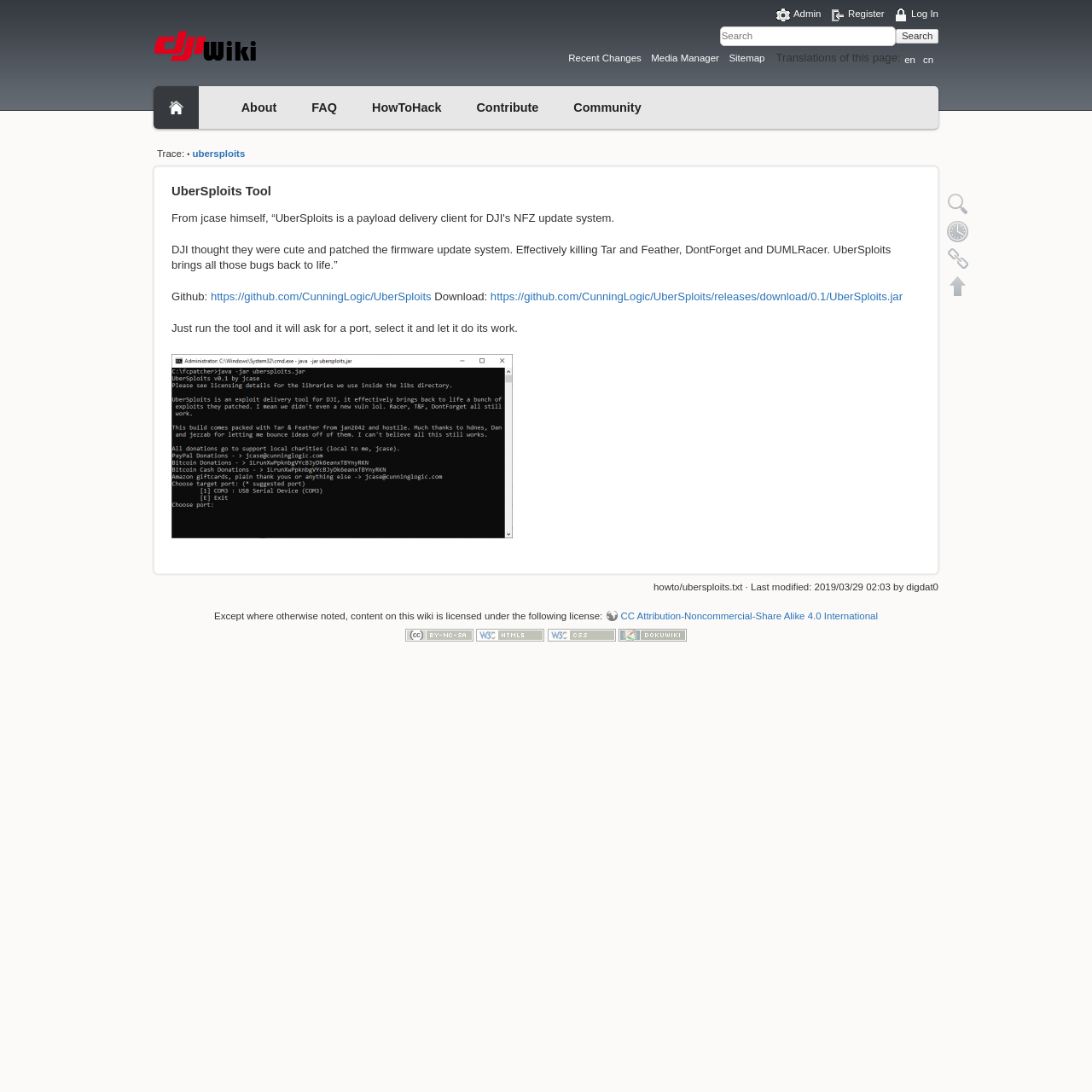Determine the bounding box coordinates for the area you should click to complete the following instruction: "Visit the 'Pricing' page".

None